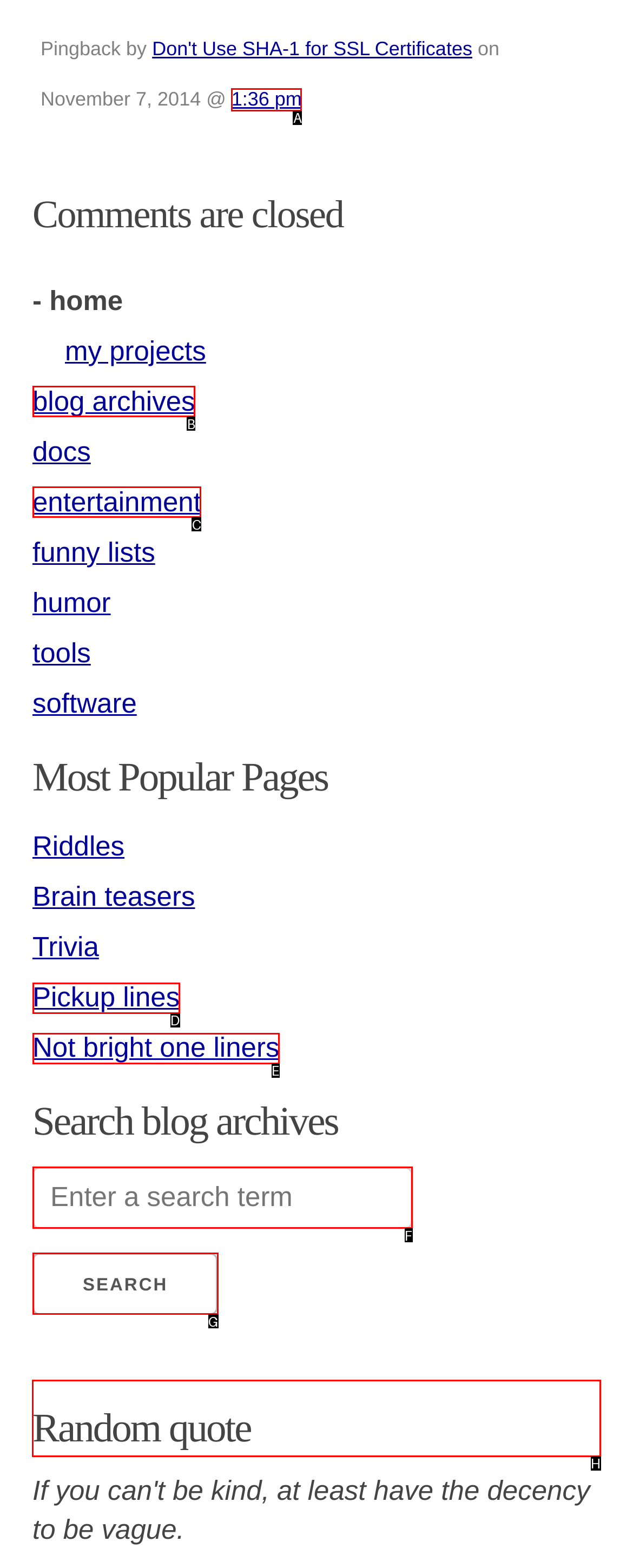Pick the right letter to click to achieve the task: Check the random quote
Answer with the letter of the correct option directly.

H